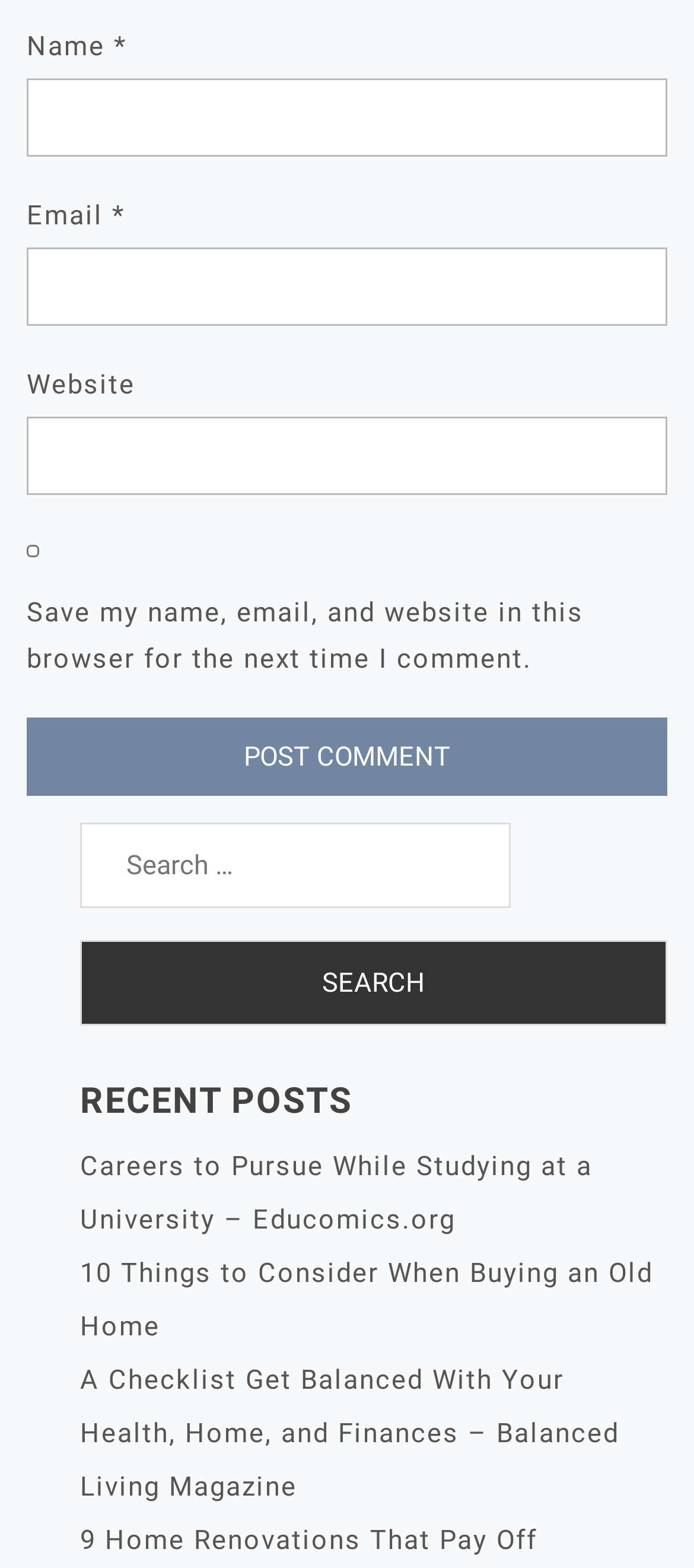Provide a one-word or one-phrase answer to the question:
What is the label of the first text box?

Name